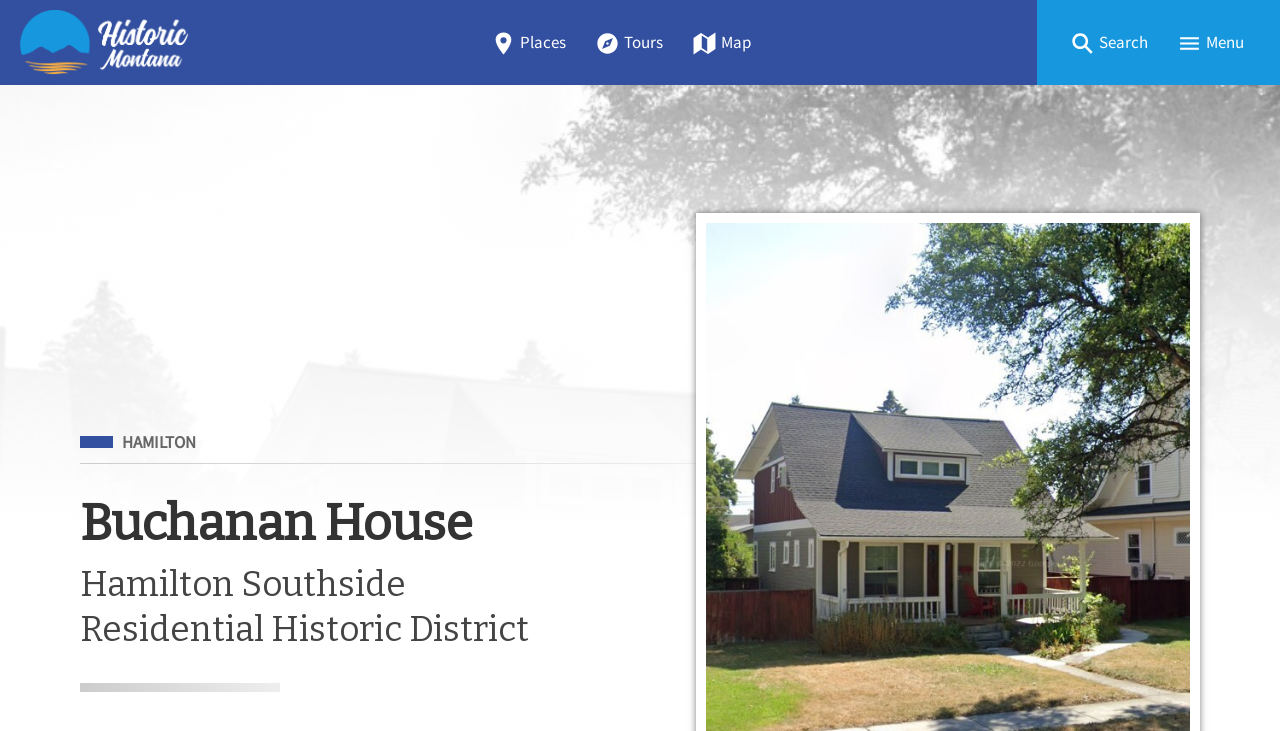What is the district where the house is located?
Kindly offer a comprehensive and detailed response to the question.

I found the answer by looking at the static text element 'Hamilton Southside Residential Historic District' which is located below the heading 'Buchanan House', suggesting that it is the district where the house is located.